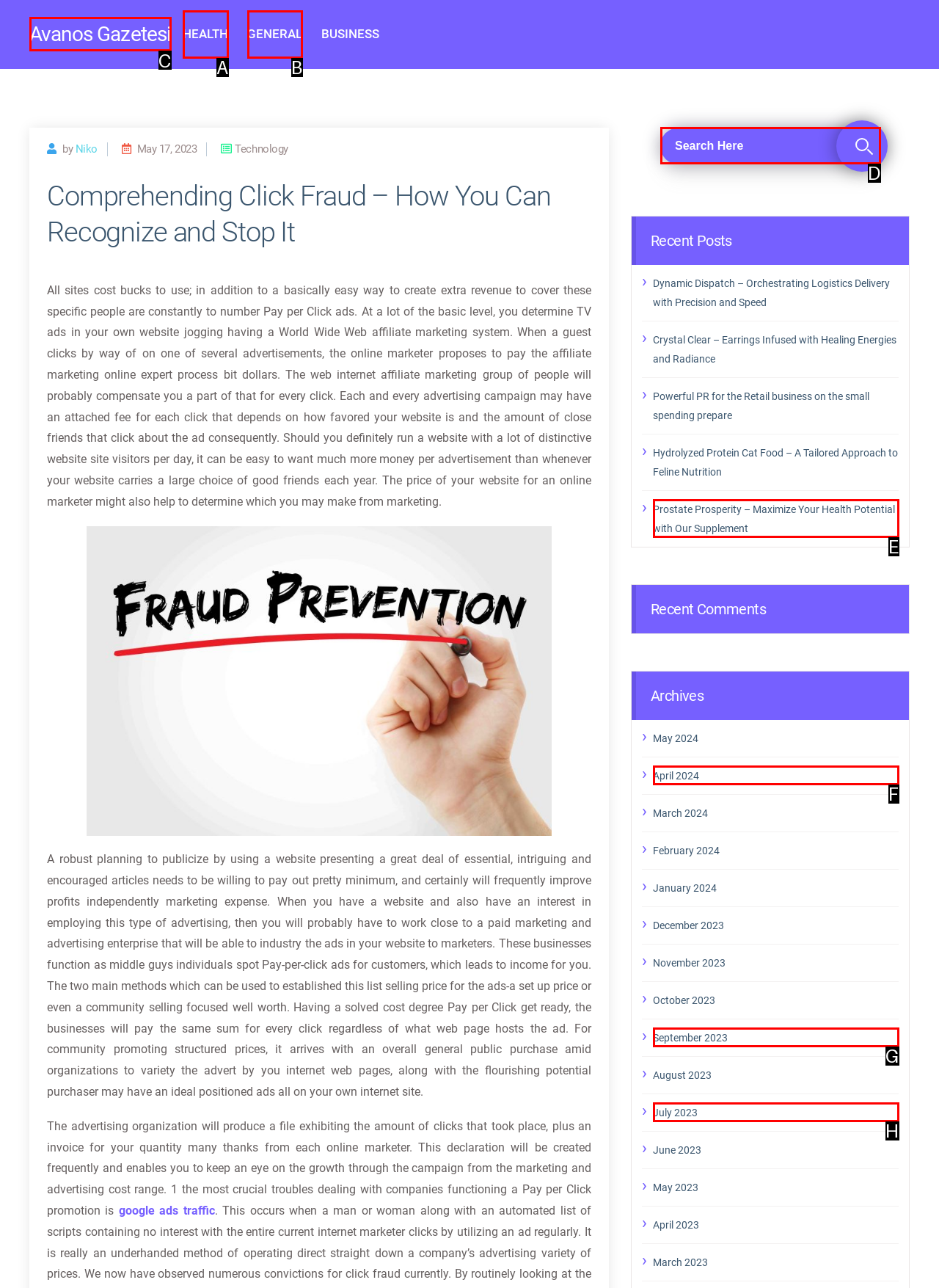Select the HTML element that fits the following description: Health
Provide the letter of the matching option.

A